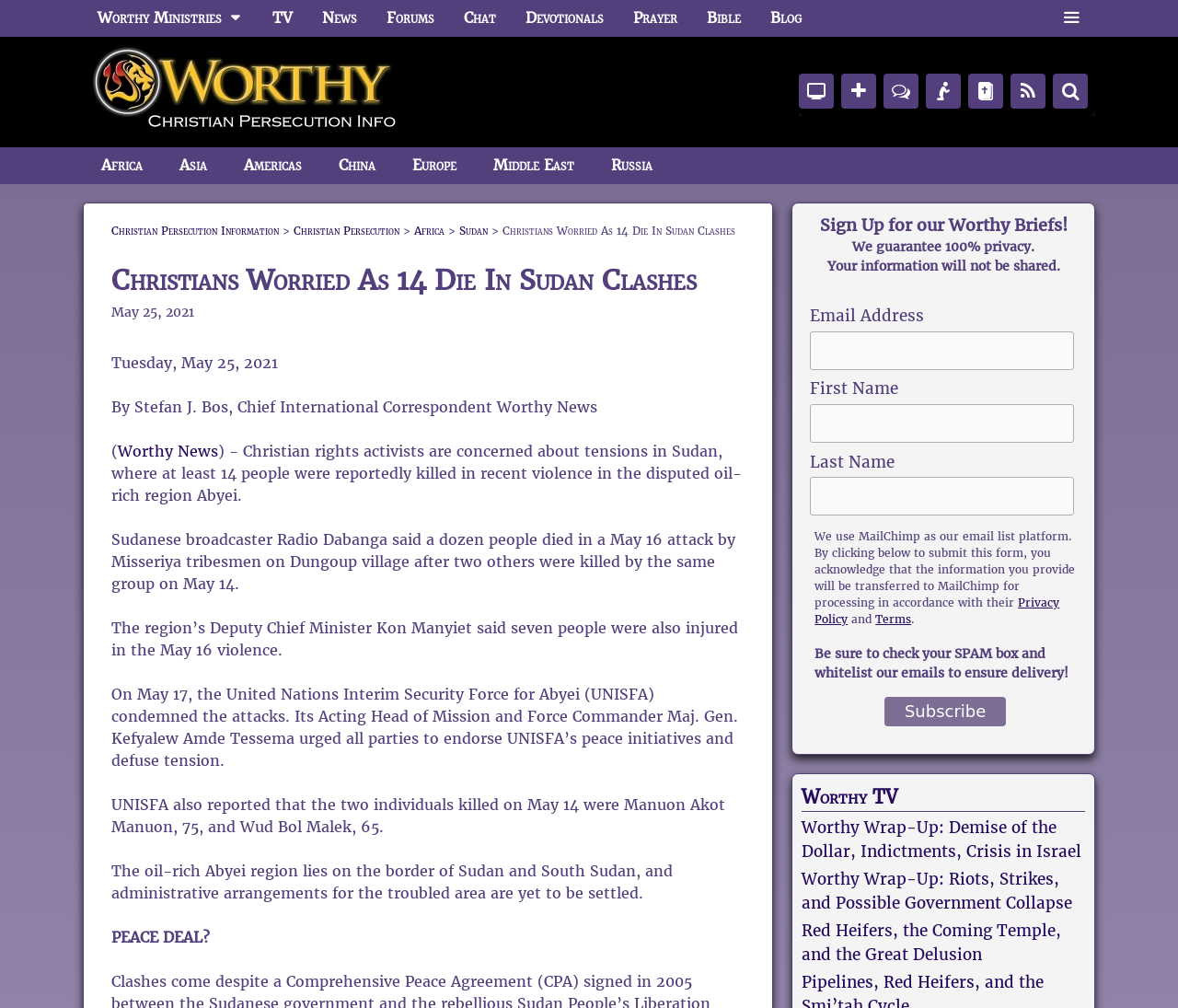Identify the bounding box of the HTML element described as: "this toy".

None